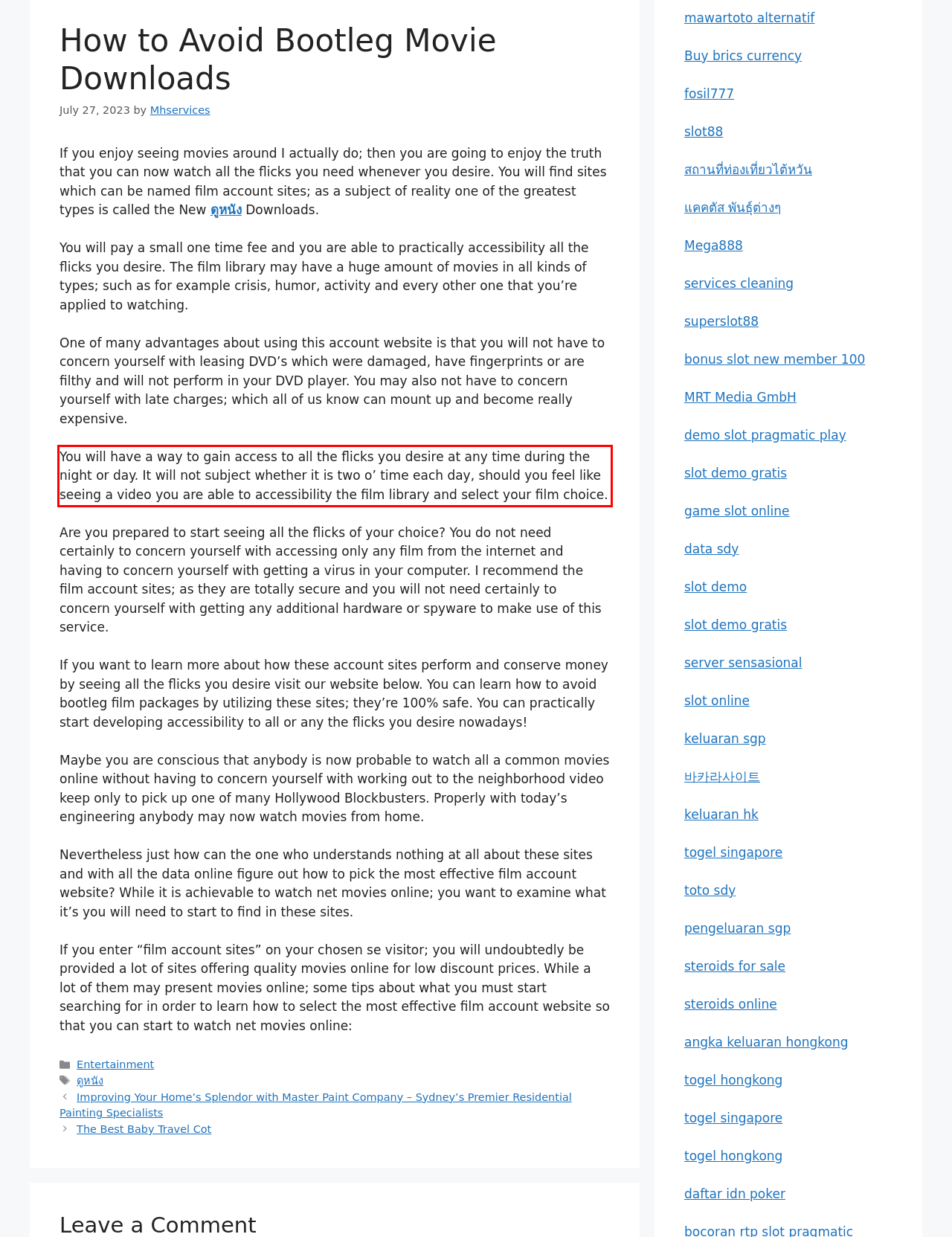Given a screenshot of a webpage, locate the red bounding box and extract the text it encloses.

You will have a way to gain access to all the flicks you desire at any time during the night or day. It will not subject whether it is two o’ time each day, should you feel like seeing a video you are able to accessibility the film library and select your film choice.